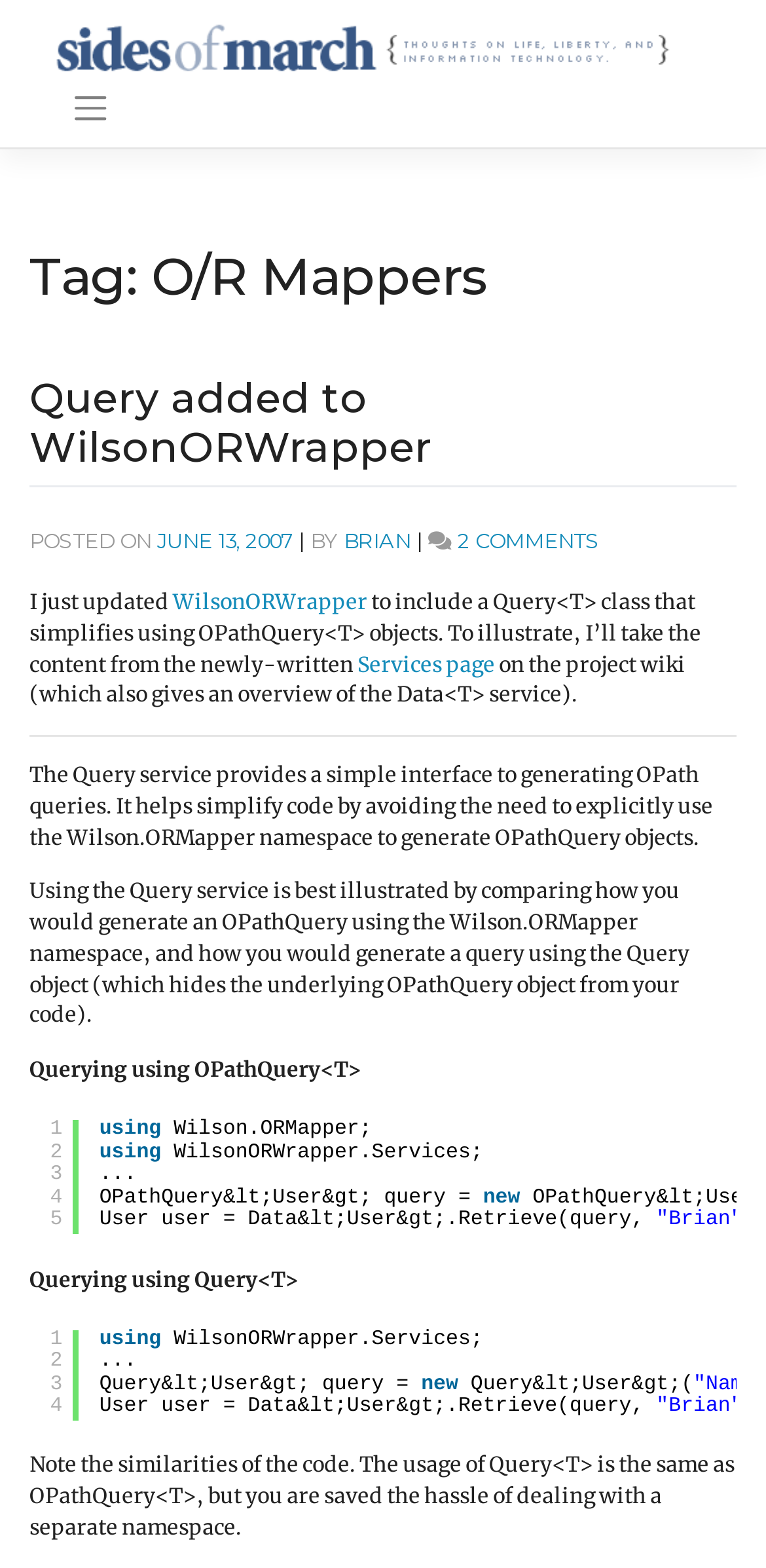Can you find and provide the main heading text of this webpage?

Tag: O/R Mappers